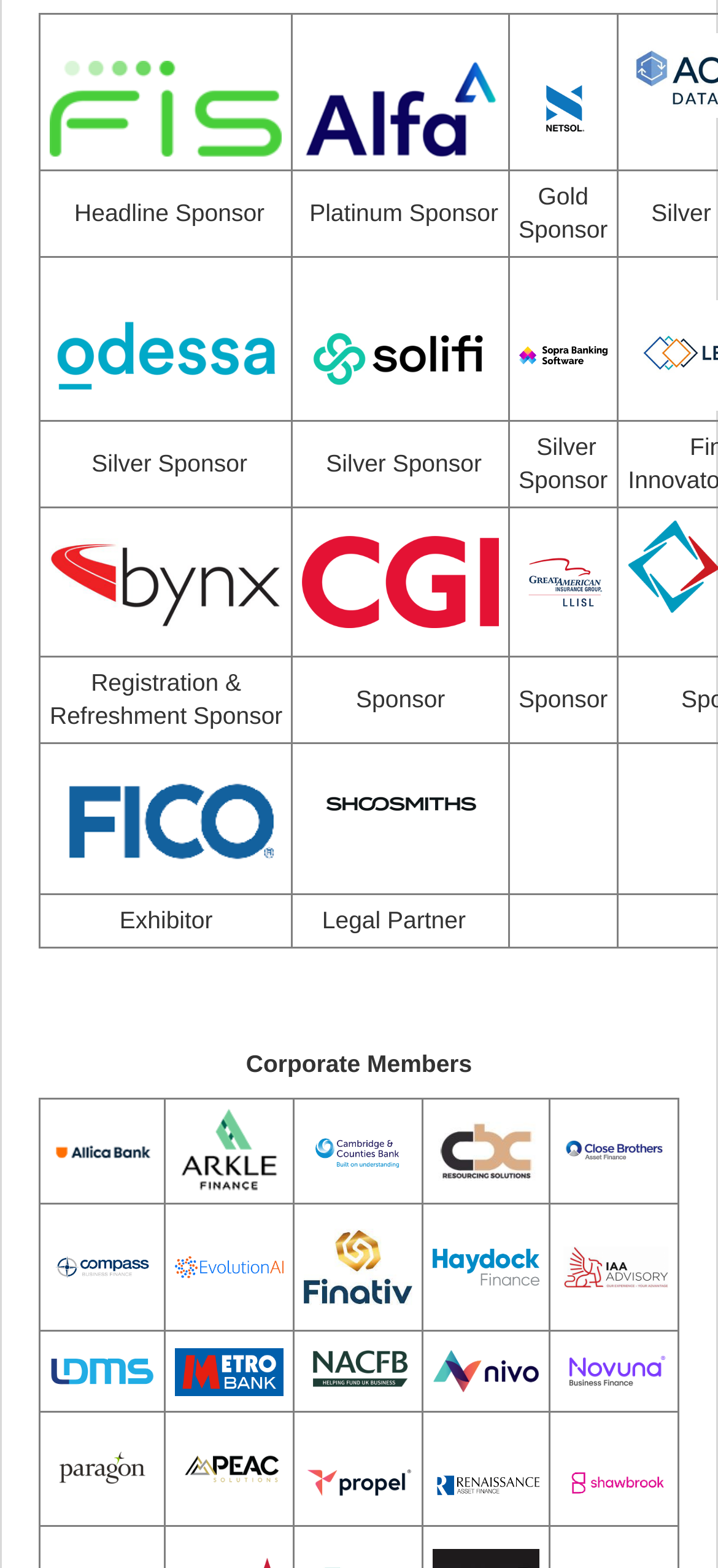Determine the coordinates of the bounding box for the clickable area needed to execute this instruction: "Visit solifi 400 website".

[0.069, 0.202, 0.393, 0.251]